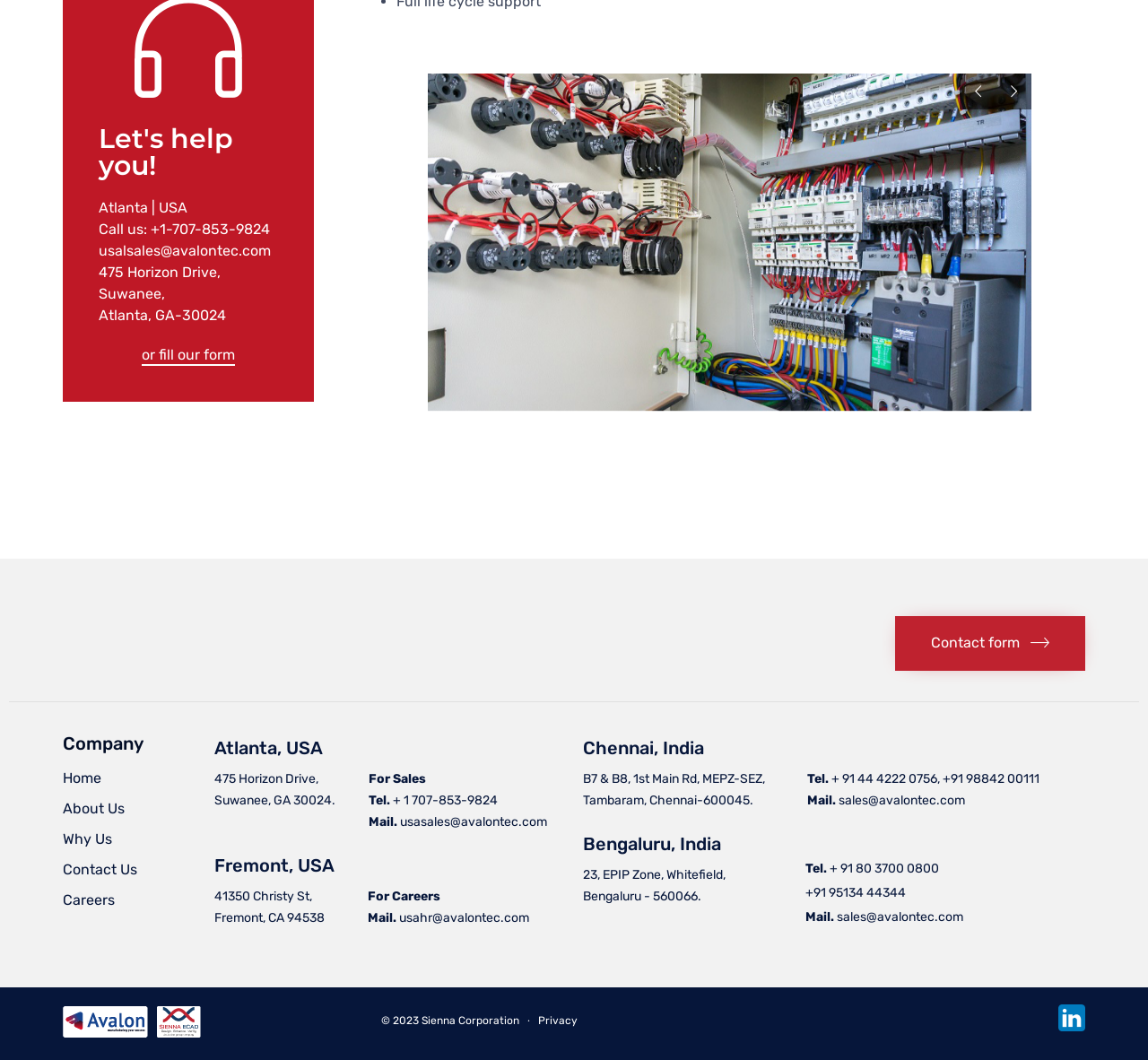What is the company's phone number in Atlanta?
Look at the screenshot and give a one-word or phrase answer.

+1-707-853-9824